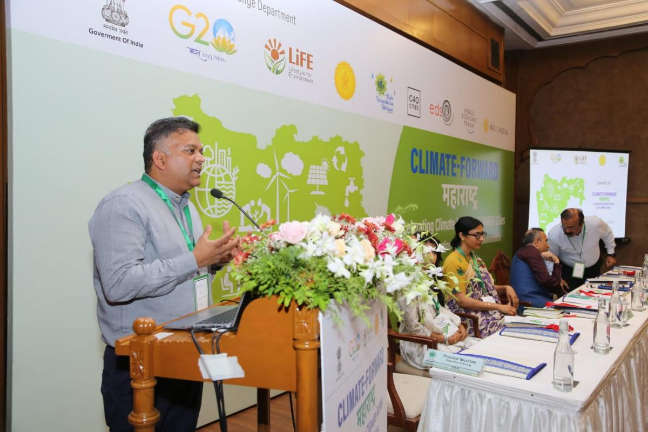What is the target year for India's Net Zero goal?
Please use the image to deliver a detailed and complete answer.

The event aligns with the objectives of the program aimed at supporting the 43 AMRUT cities in Maharashtra as they strive to achieve climate goals that coincide with India’s Net Zero target by 2070.